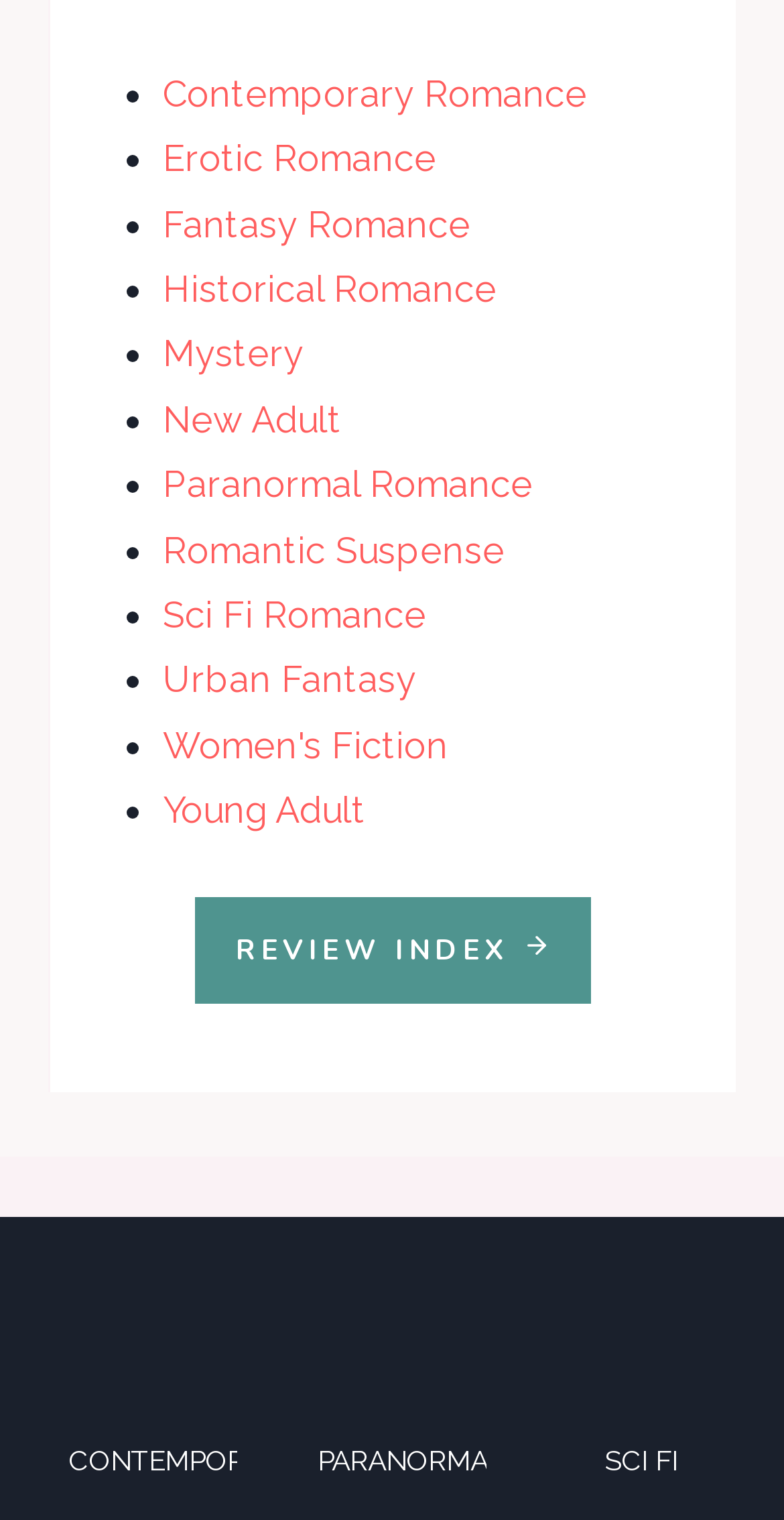What is the purpose of the REVIEW INDEX link?
We need a detailed and exhaustive answer to the question. Please elaborate.

The REVIEW INDEX link is likely a link to a page that contains reviews of romance novels. It is separate from the list of genres and is likely a way for users to access reviews of books in different genres.